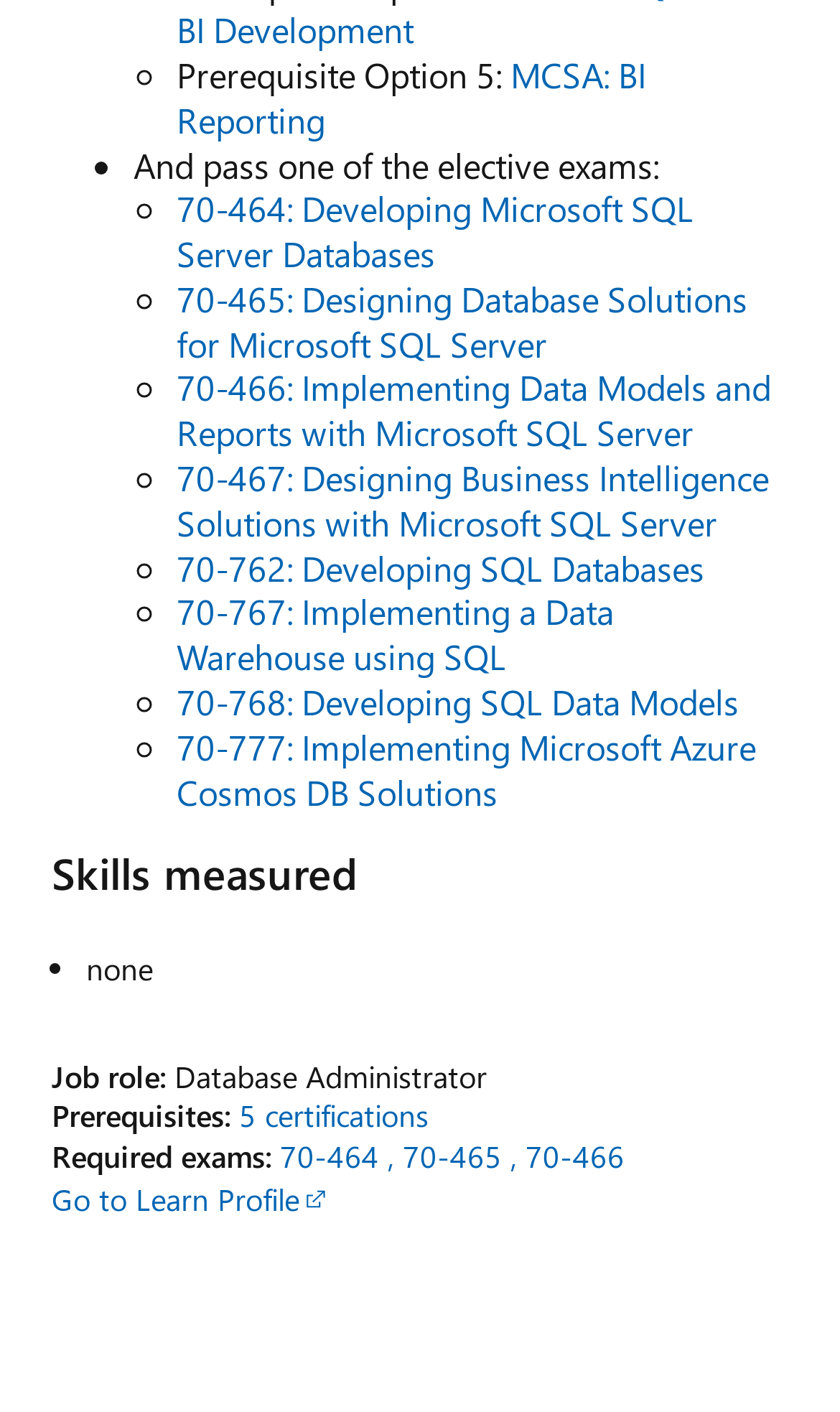Determine the bounding box for the described UI element: "70-768: Developing SQL Data Models".

[0.21, 0.481, 0.879, 0.513]